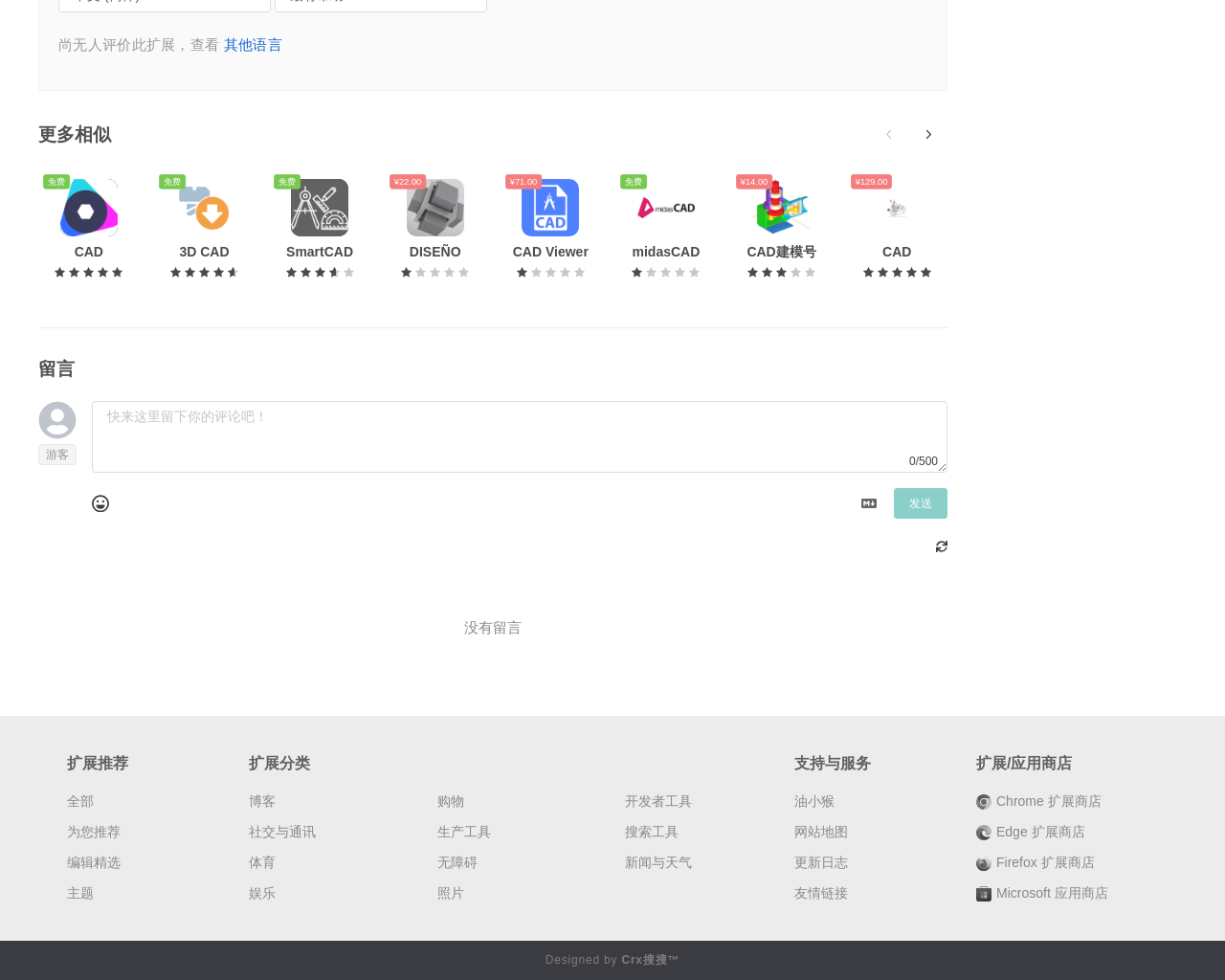What is the purpose of the textbox?
Answer the question using a single word or phrase, according to the image.

Leave a comment